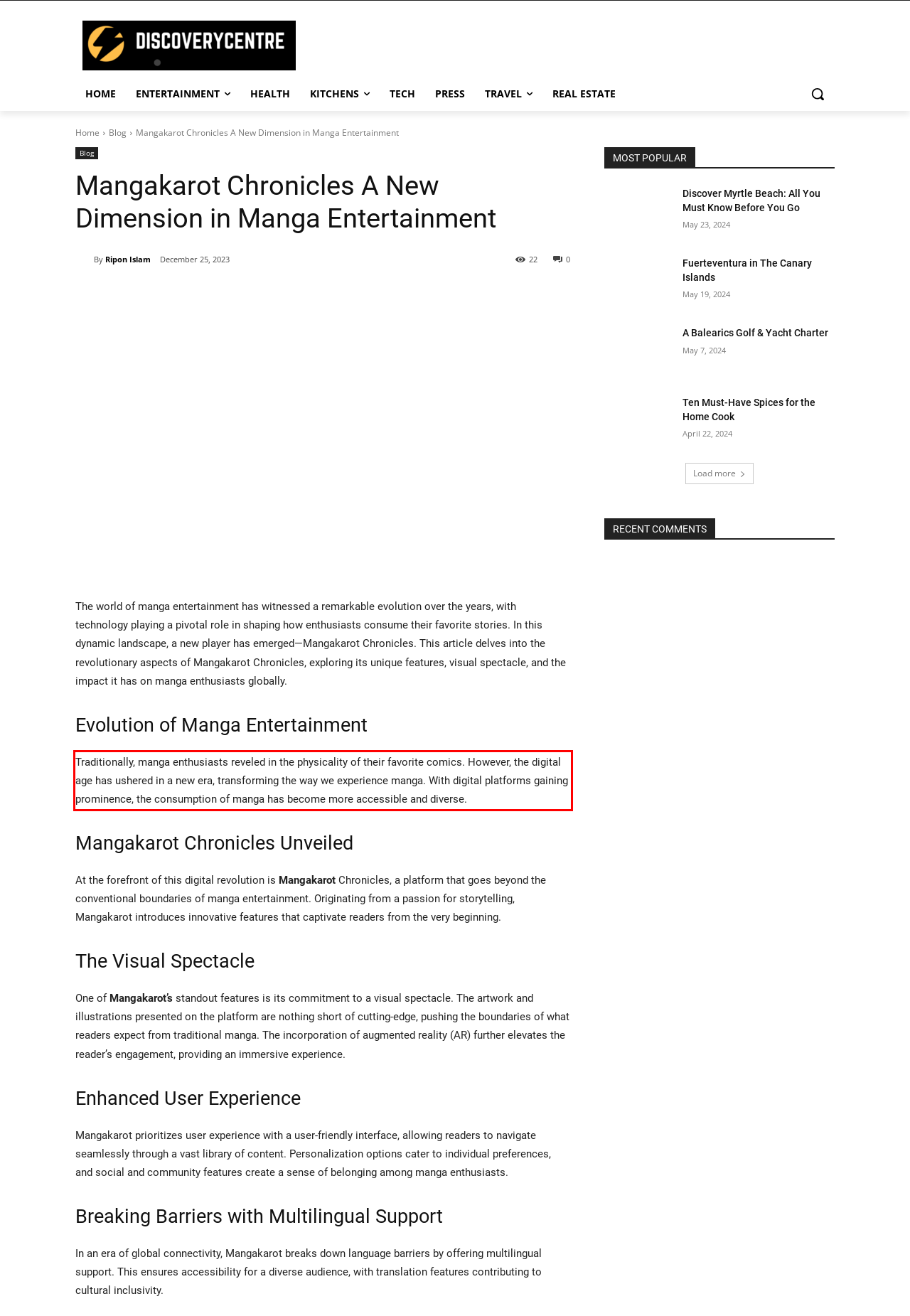Analyze the screenshot of a webpage where a red rectangle is bounding a UI element. Extract and generate the text content within this red bounding box.

Traditionally, manga enthusiasts reveled in the physicality of their favorite comics. However, the digital age has ushered in a new era, transforming the way we experience manga. With digital platforms gaining prominence, the consumption of manga has become more accessible and diverse.